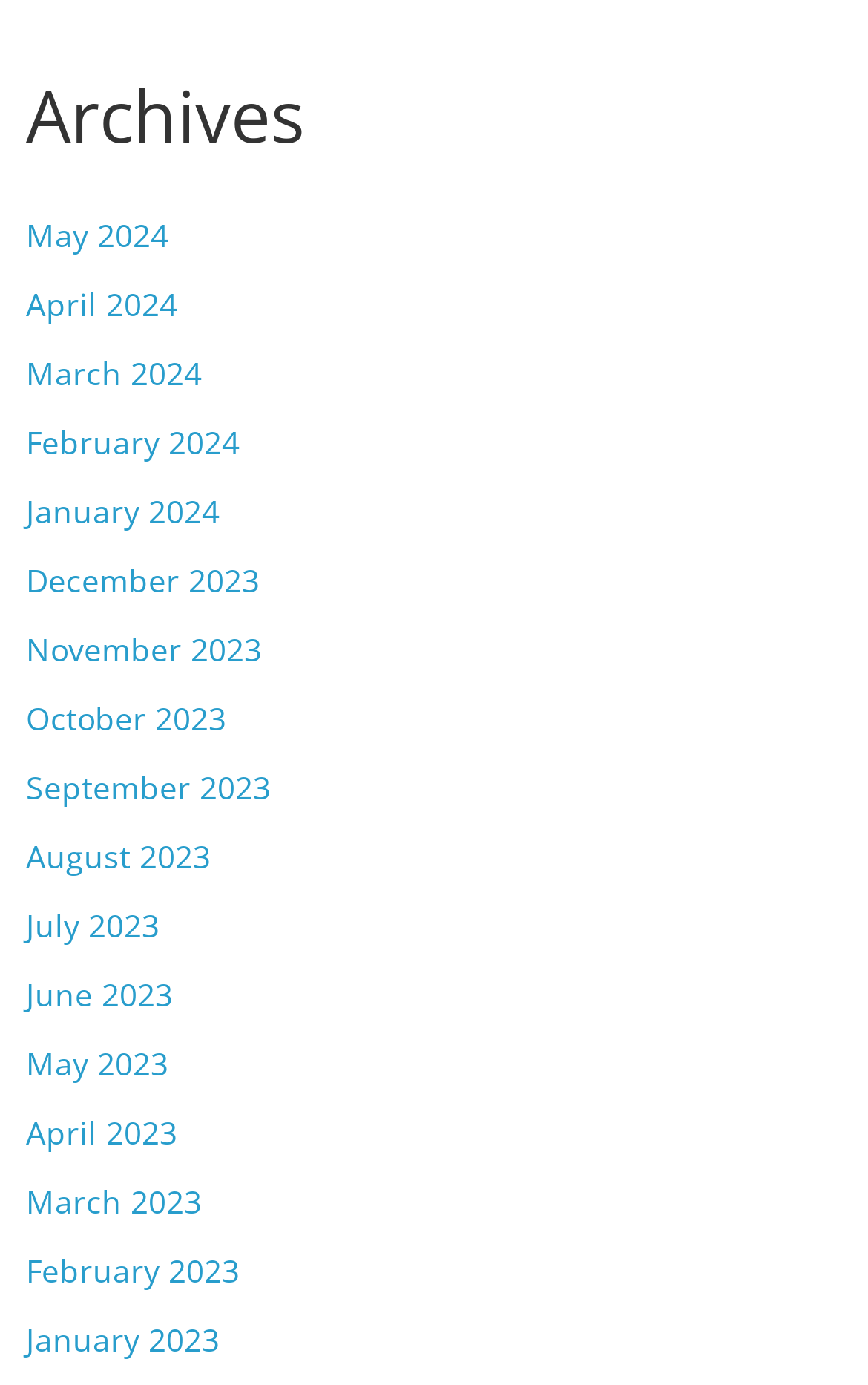Utilize the details in the image to thoroughly answer the following question: What is the purpose of the 'Archives' section?

Based on the list of links under the 'Archives' heading, I infer that the purpose of this section is to provide access to past months, allowing users to view content from previous months.